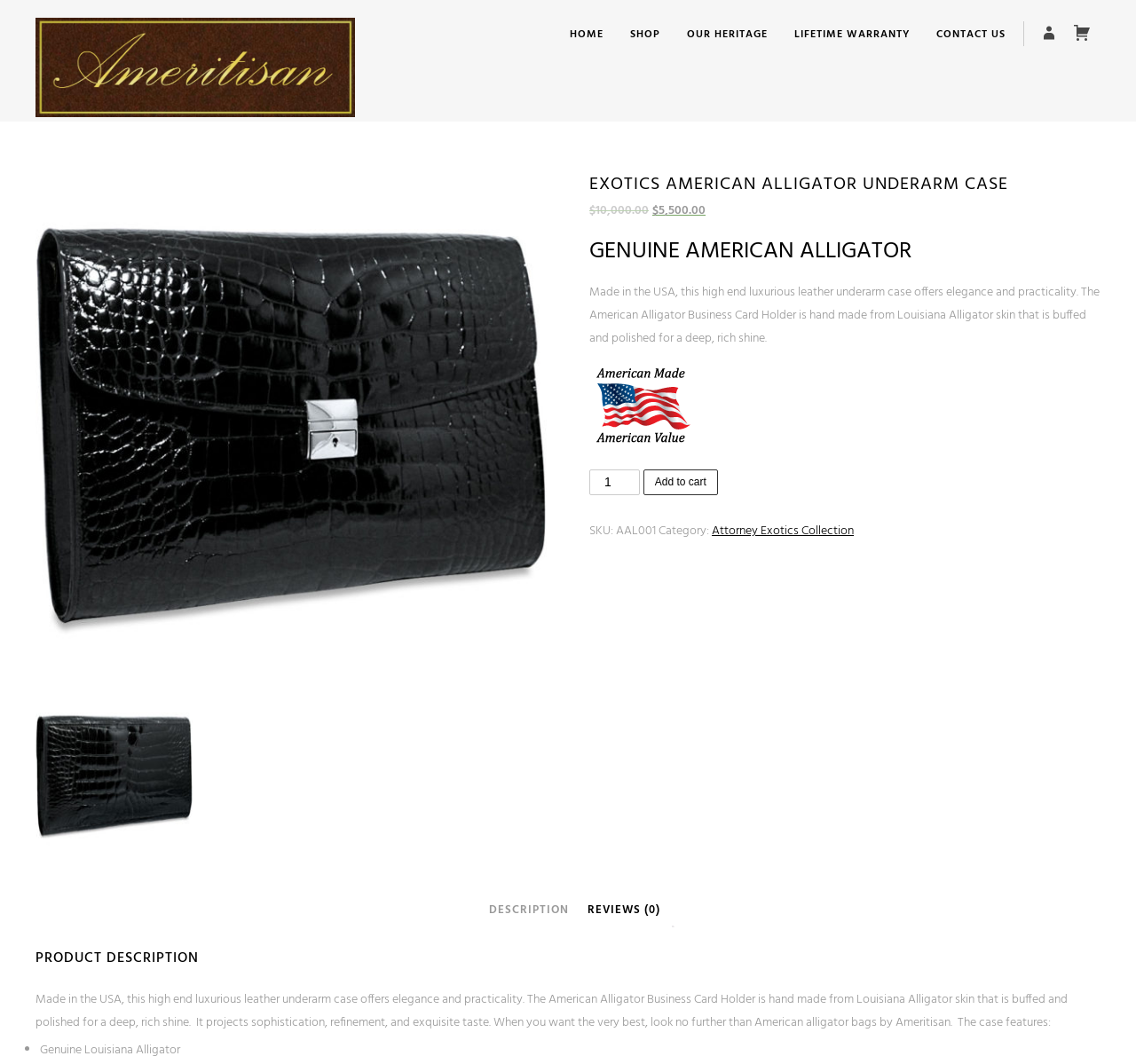Please find the bounding box coordinates of the element that must be clicked to perform the given instruction: "Add to cart". The coordinates should be four float numbers from 0 to 1, i.e., [left, top, right, bottom].

[0.566, 0.441, 0.632, 0.465]